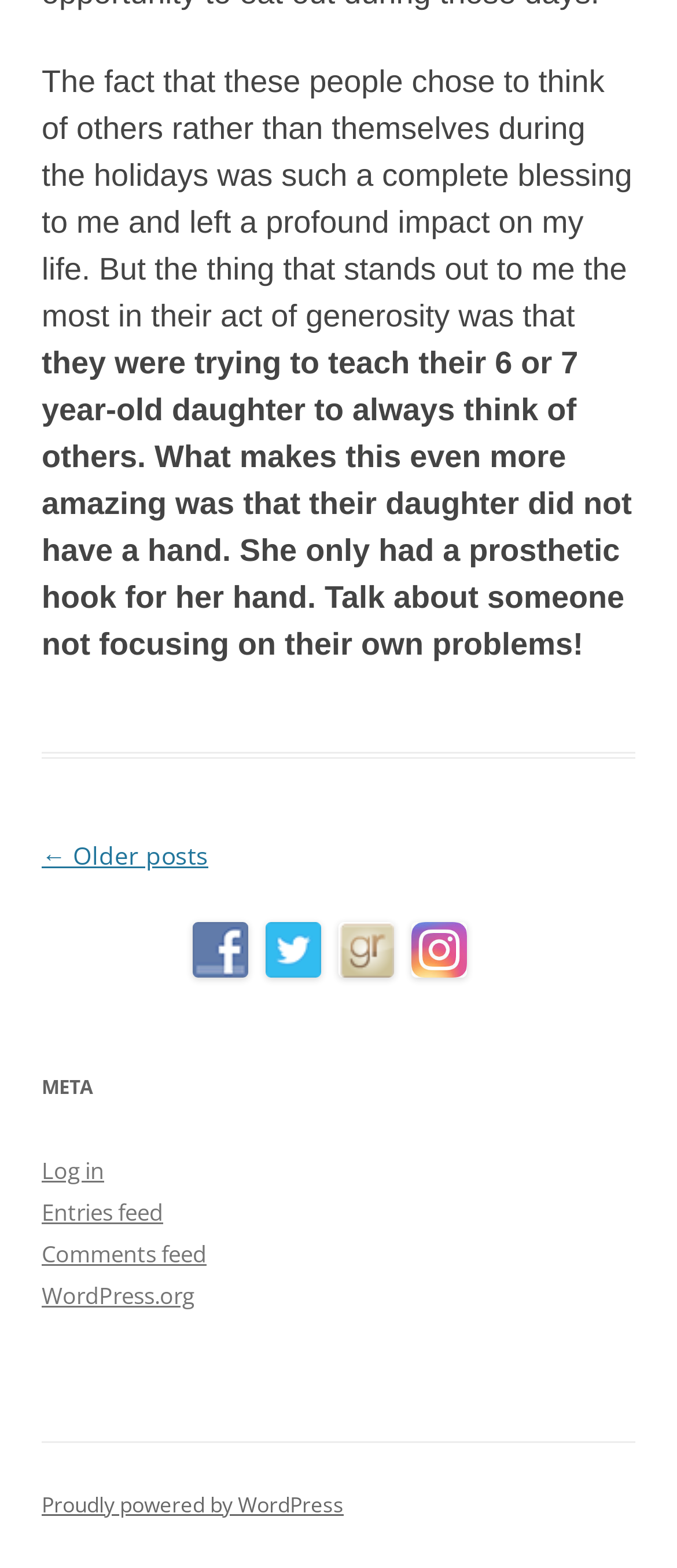Please identify the coordinates of the bounding box for the clickable region that will accomplish this instruction: "Read older posts".

[0.062, 0.535, 0.308, 0.556]